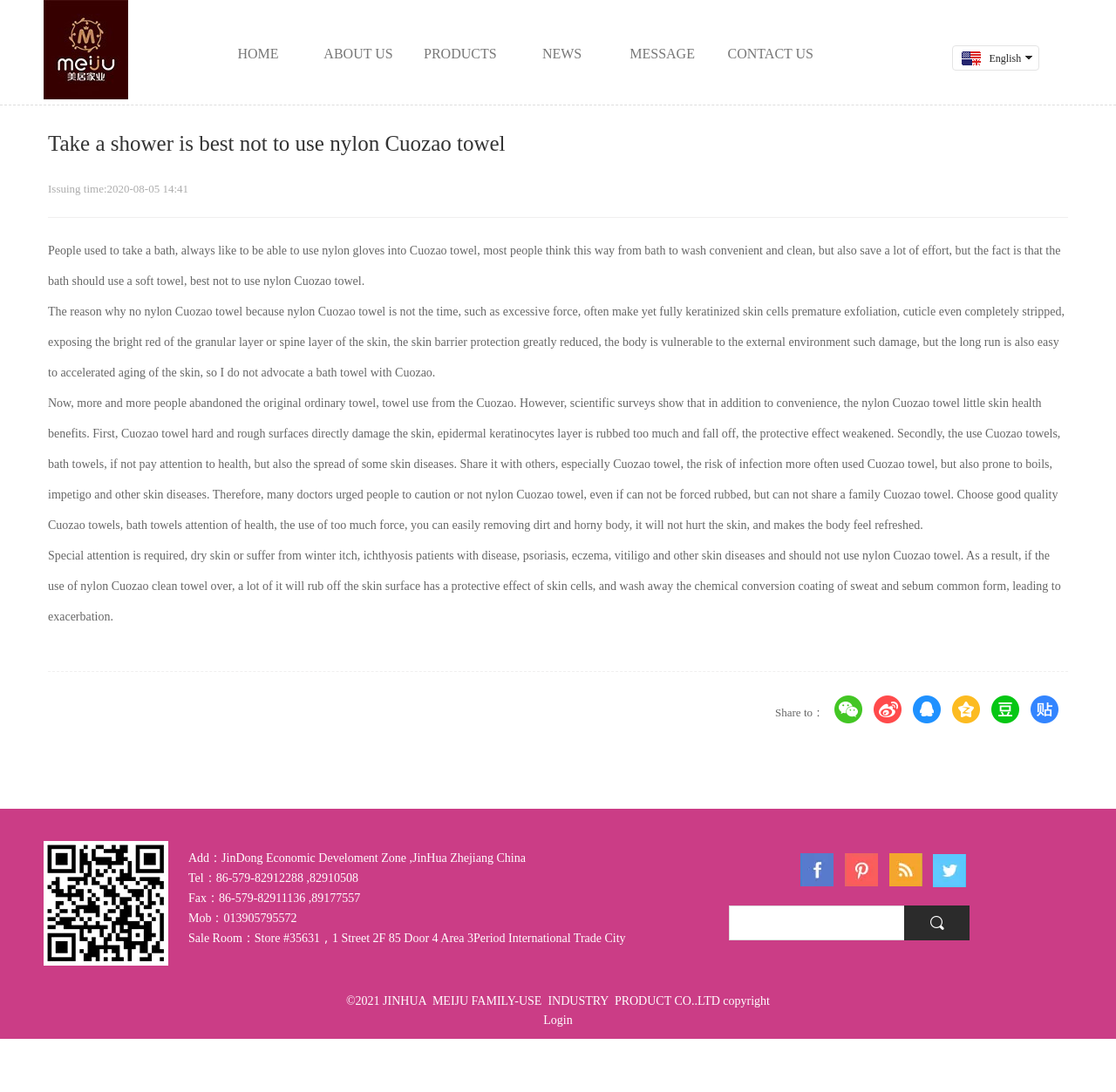Highlight the bounding box coordinates of the element you need to click to perform the following instruction: "Go to HOME."

[0.2, 0.024, 0.262, 0.075]